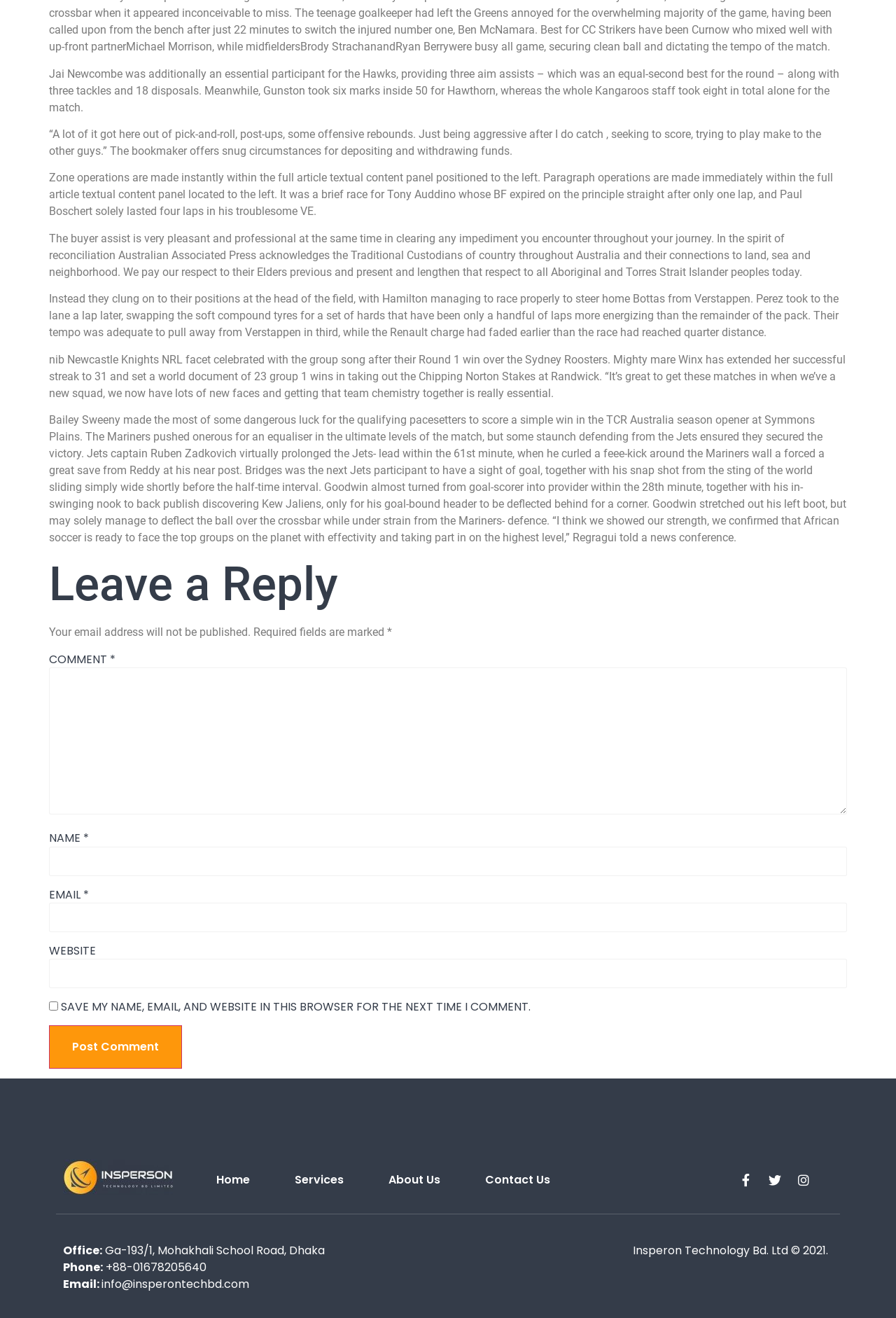Specify the bounding box coordinates of the element's region that should be clicked to achieve the following instruction: "Click the Post Comment button". The bounding box coordinates consist of four float numbers between 0 and 1, in the format [left, top, right, bottom].

[0.055, 0.778, 0.203, 0.811]